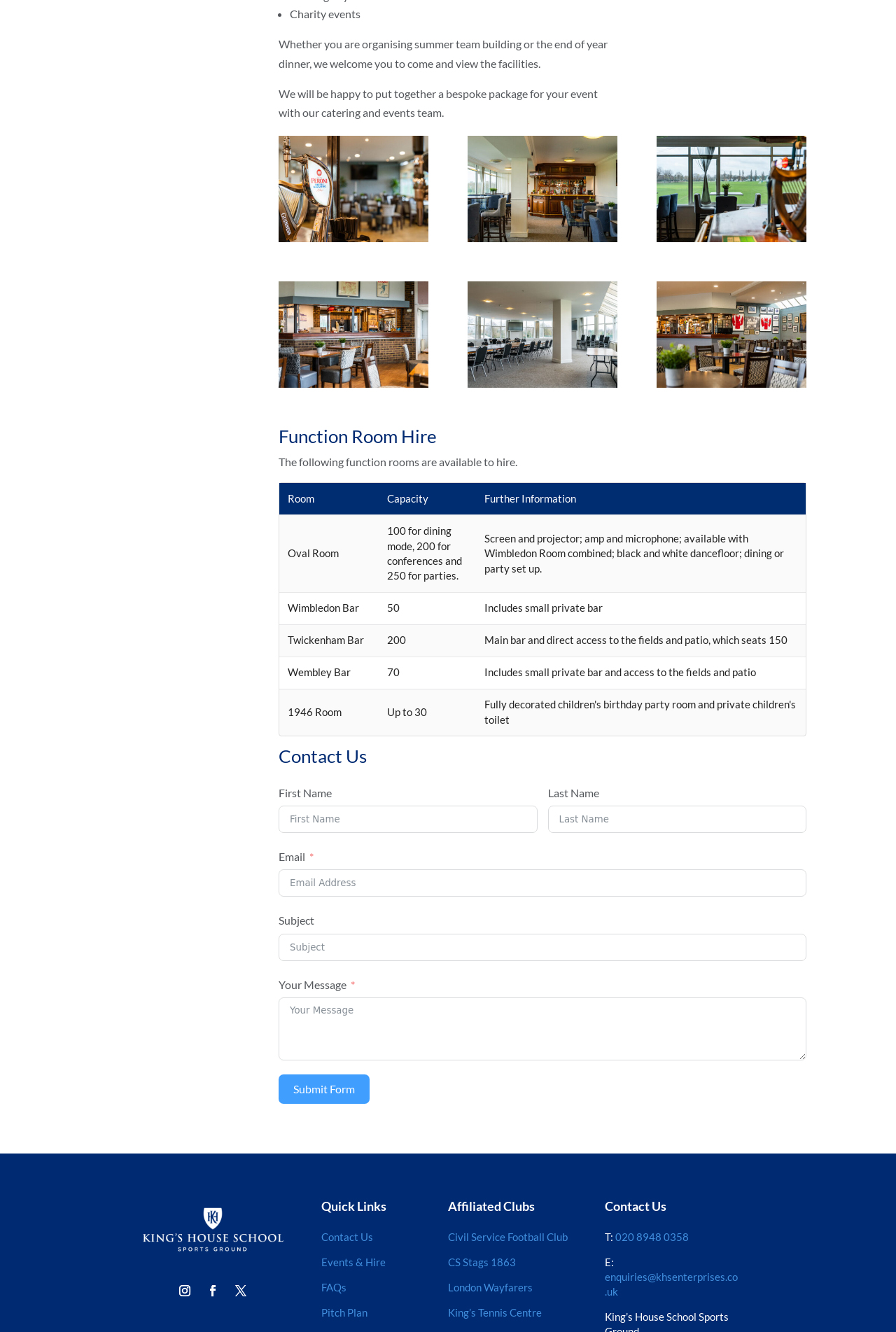Using floating point numbers between 0 and 1, provide the bounding box coordinates in the format (top-left x, top-left y, bottom-right x, bottom-right y). Locate the UI element described here: CS Stags 1863

[0.5, 0.943, 0.576, 0.952]